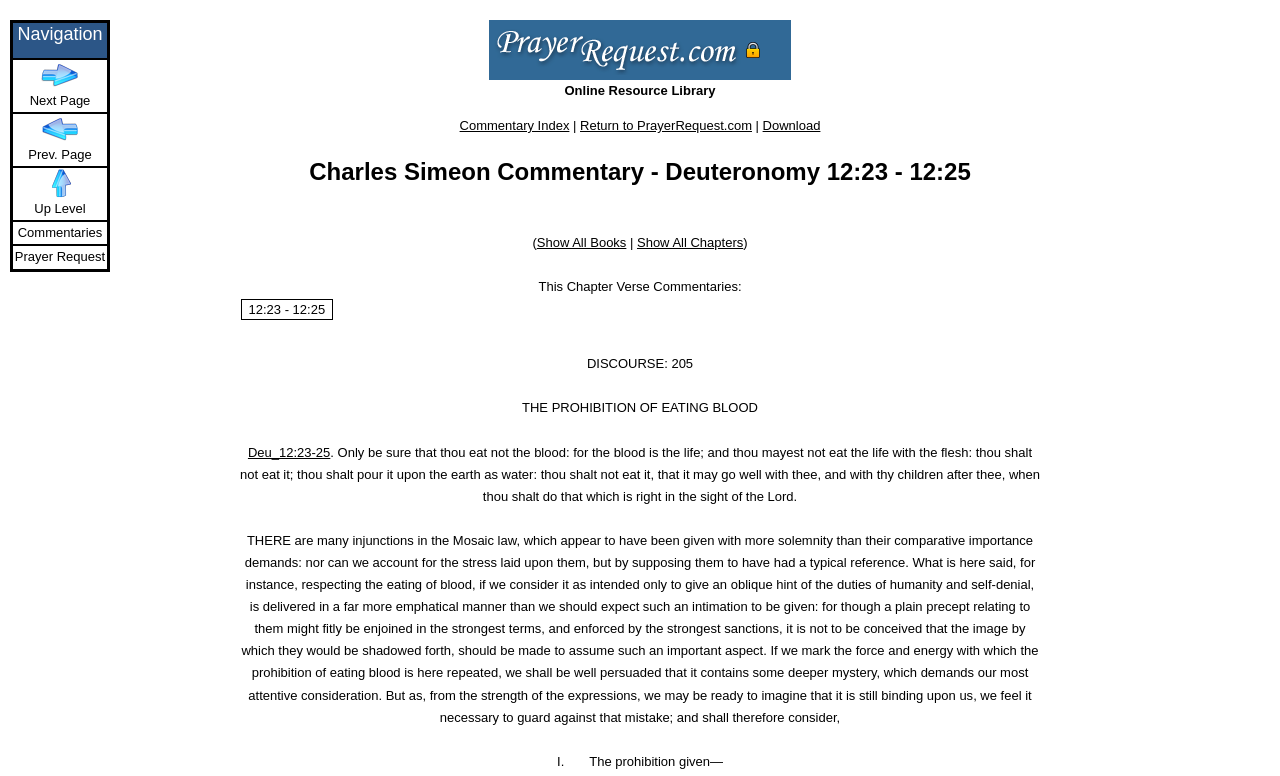Give a complete and precise description of the webpage's appearance.

This webpage is a commentary on Deuteronomy 12:23-12:25 by Charles Simeon. At the top, there is a link to the commentary index and a button to return to PrayerRequest.com. Below this, there is a heading that displays the title of the commentary. 

To the right of the title, there are links to show all books and chapters. Below the title, there is a static text that reads "This Chapter Verse Commentaries:" followed by a link to the specific verse being commented on, which is Deuteronomy 12:23-12:25. 

On the left side of the page, there is a table of contents with navigation links to the next page, previous page, up level, commentaries, and prayer request. Each of these links has an accompanying icon.

The main content of the page is the commentary itself, which is divided into sections. The first section is a discourse on the prohibition of eating blood, followed by the biblical text of Deuteronomy 12:23-25. The commentary then delves into an explanation of the passage, discussing the importance of not eating blood and its potential symbolic meaning. The text is written in a formal, academic tone and includes section headings and paragraph breaks to organize the content.